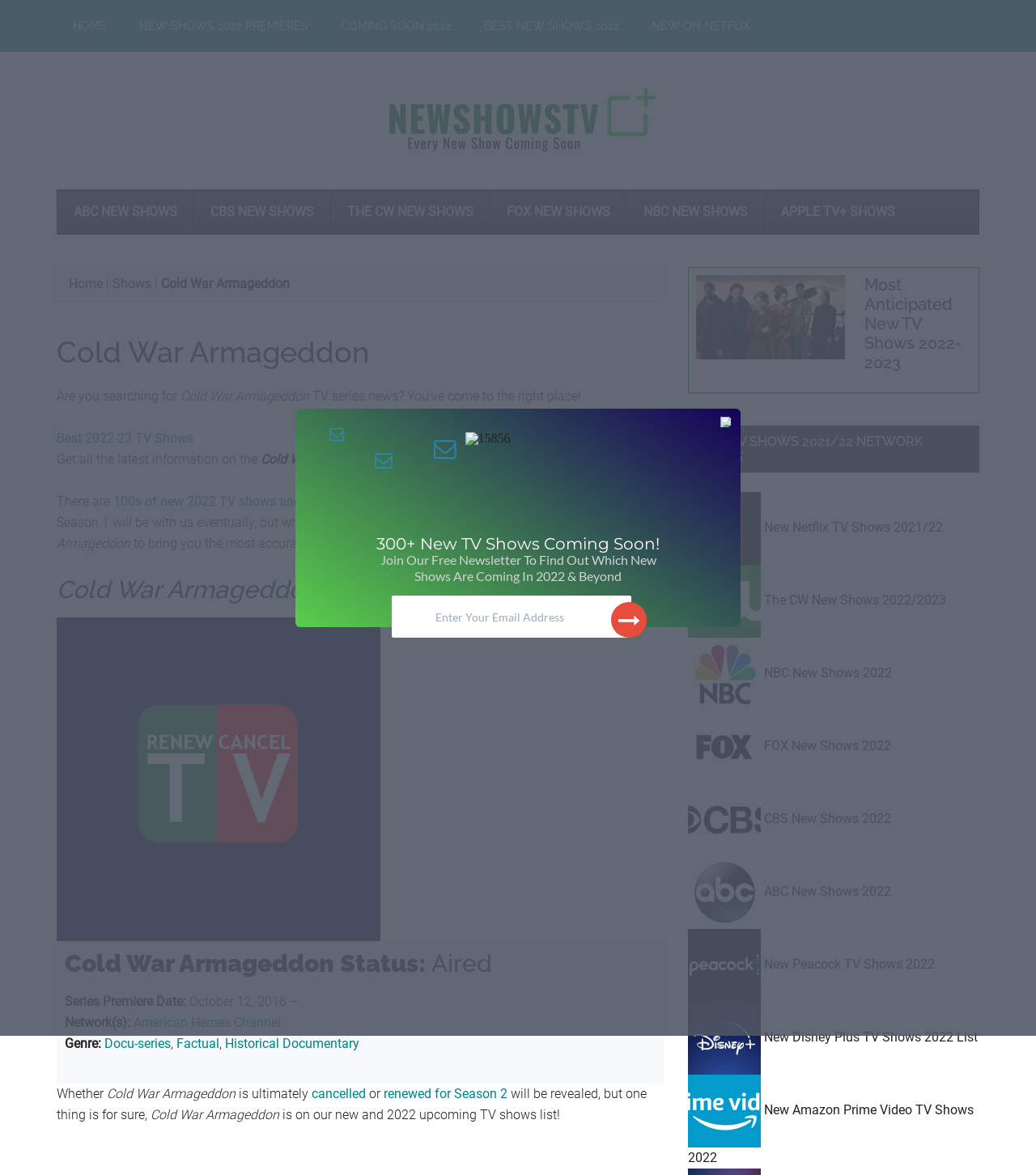Please find the bounding box for the UI element described by: "name="q" placeholder="Search terms..."".

None